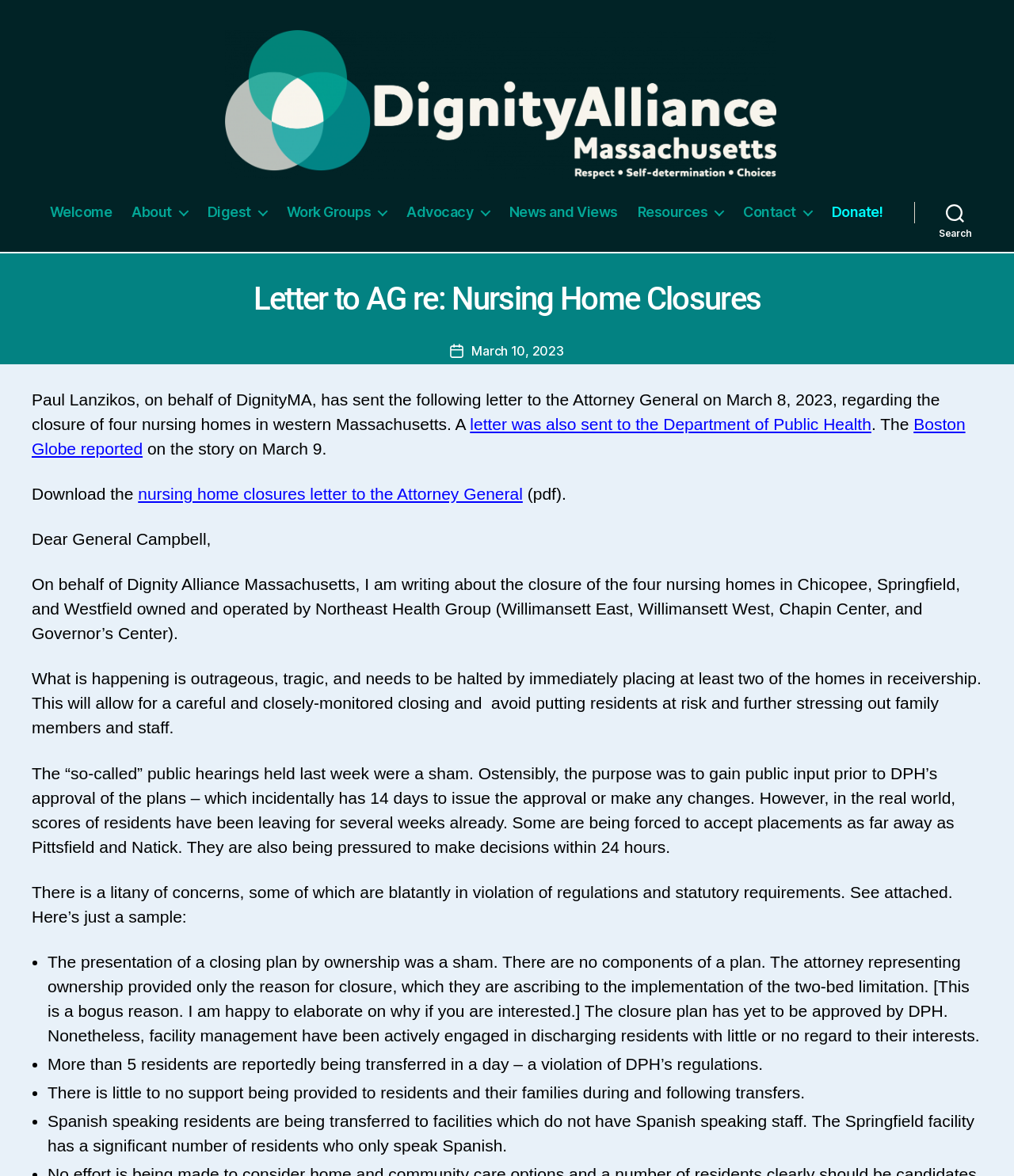Create an elaborate caption for the webpage.

The webpage appears to be a letter from Paul Lanzikos, on behalf of Dignity Alliance Massachusetts, to the Attorney General regarding the closure of four nursing homes in western Massachusetts. 

At the top of the page, there is a logo of Dignity Alliance Massachusetts, which is positioned near the top-left corner. Below the logo, there is a horizontal navigation bar with nine links: "Welcome", "About", "Digest", "Work Groups", "Advocacy", "News and Views", "Resources", "Contact", and "Donate!". 

On the right side of the navigation bar, there is a search button. Below the navigation bar, there is a header with the title "Letter to AG re: Nursing Home Closures". 

The main content of the letter is divided into several paragraphs. The first paragraph explains that the letter was sent to the Attorney General on March 8, 2023, regarding the closure of four nursing homes in western Massachusetts. 

The following paragraphs express concerns about the closure of the nursing homes, including the lack of a proper closing plan, the violation of regulations, and the inadequate support provided to residents and their families during and following transfers. 

There are four bullet points listed, highlighting specific concerns, such as the presentation of a closing plan by ownership being a sham, the violation of DPH's regulations, the lack of support provided to residents and their families, and the transfer of Spanish-speaking residents to facilities without Spanish-speaking staff. 

At the bottom of the page, there is a link to download the nursing home closures letter to the Attorney General in PDF format.